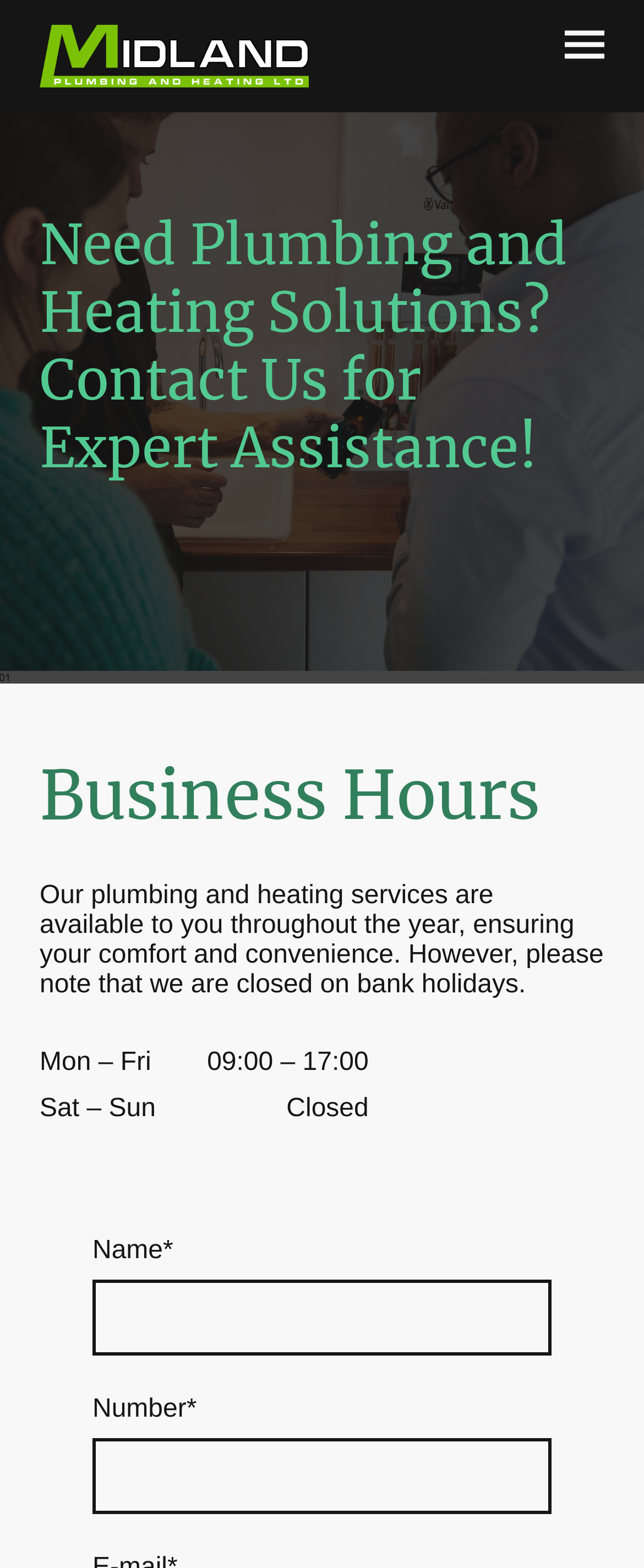Based on what you see in the screenshot, provide a thorough answer to this question: What is required to fill in the contact form?

The contact form on the webpage has several fields, and one of them is marked with an asterisk, indicating that it is required. The required field is the 'Name' field.